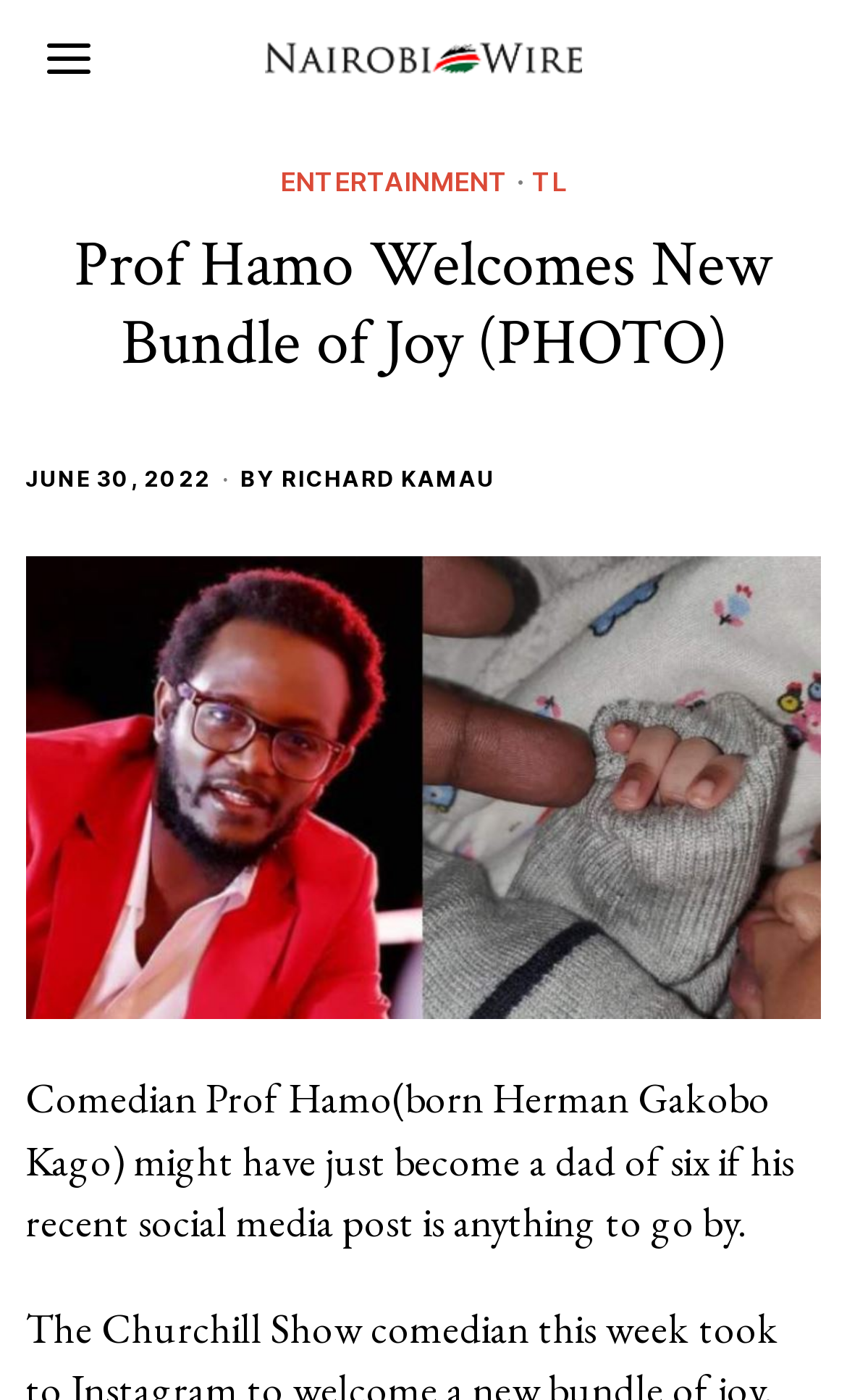Given the element description "Richard Kamau", identify the bounding box of the corresponding UI element.

[0.333, 0.33, 0.585, 0.352]